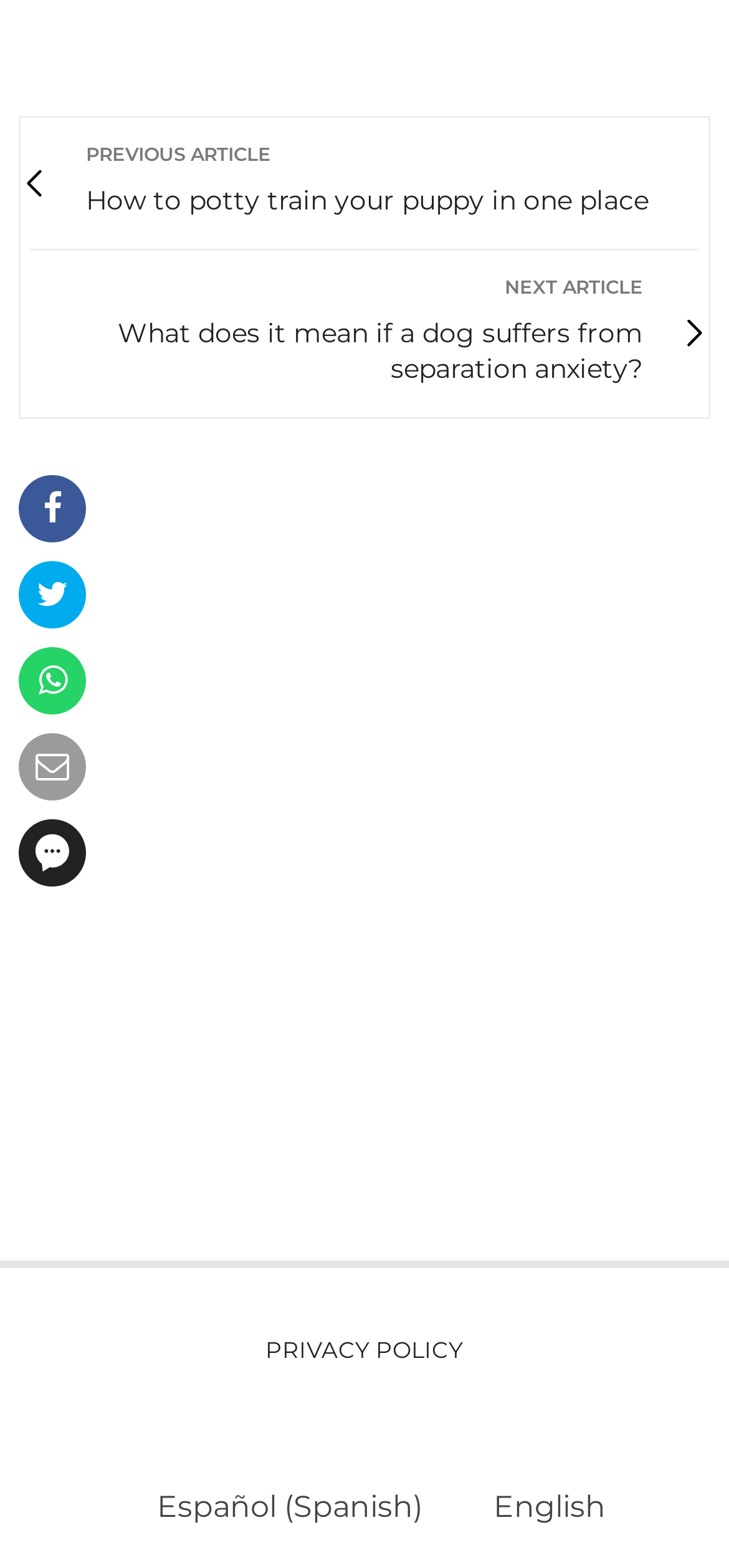Given the element description "parent_node: 0" in the screenshot, predict the bounding box coordinates of that UI element.

[0.026, 0.357, 0.118, 0.4]